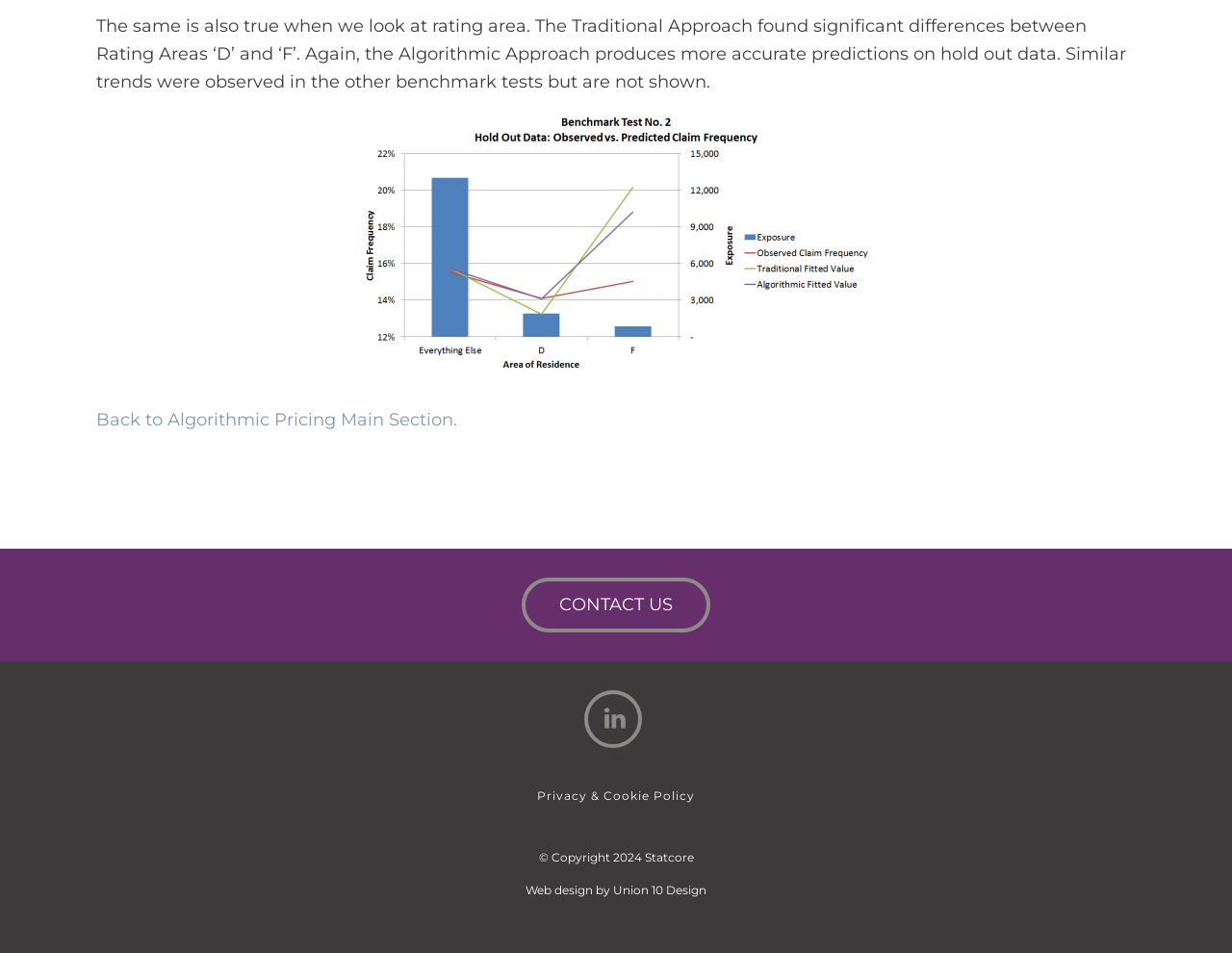Please find the bounding box for the UI element described by: "Contact Us".

[0.423, 0.606, 0.577, 0.663]